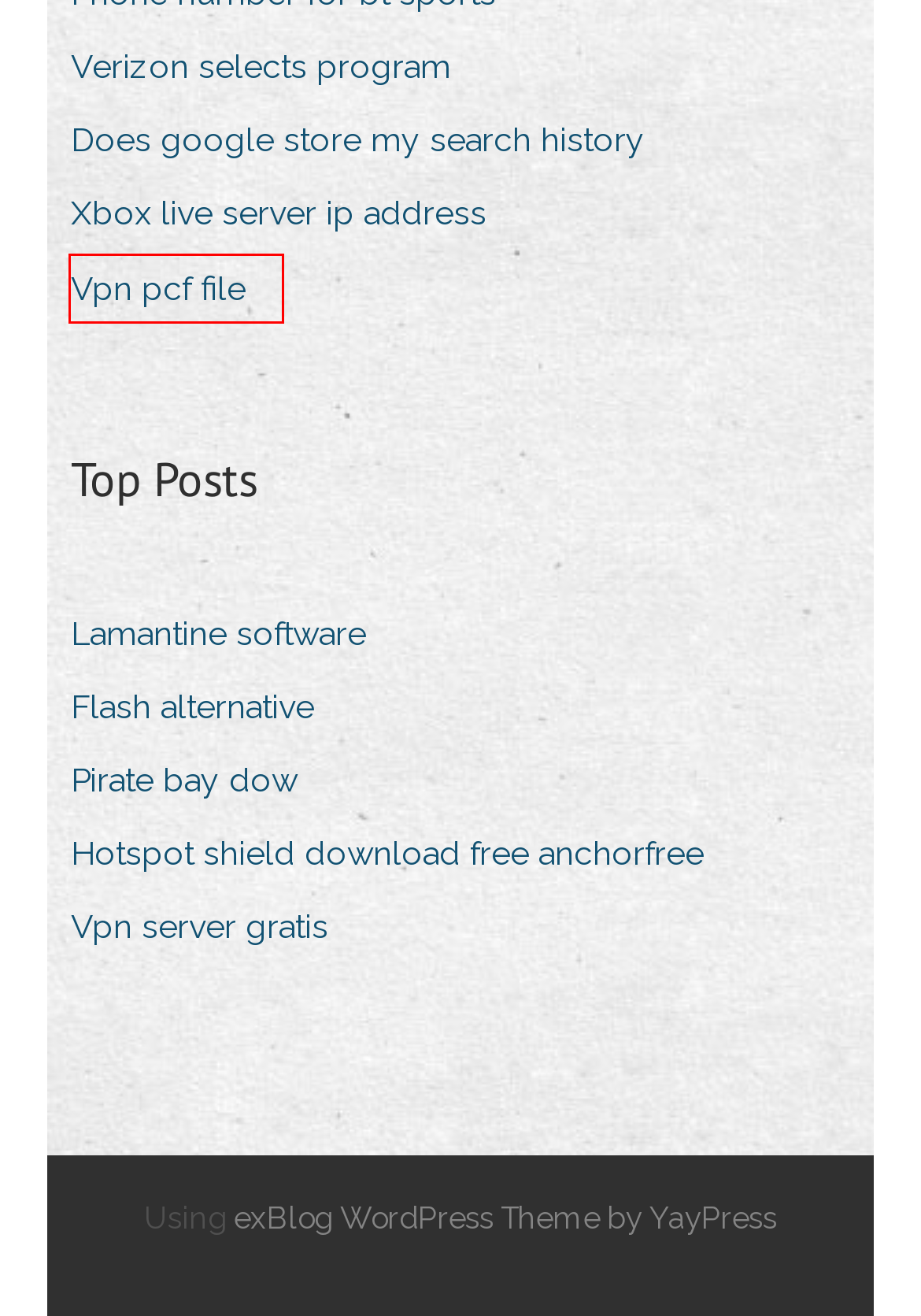You are provided a screenshot of a webpage featuring a red bounding box around a UI element. Choose the webpage description that most accurately represents the new webpage after clicking the element within the red bounding box. Here are the candidates:
A. Vpn pcf file nvksr
B. Bose soundlink mini 2 mit pc koppeln
C. Blue magic blackjack tire shine
D. Mejor forma de almacenar la ondulación mgnae
E. Current oil prices westchester ny dpxzq
F. Online jobs best reviews vkvbi
G. Verizon selects program xzdjn
H. Xbox live server ip address pzmfr

A